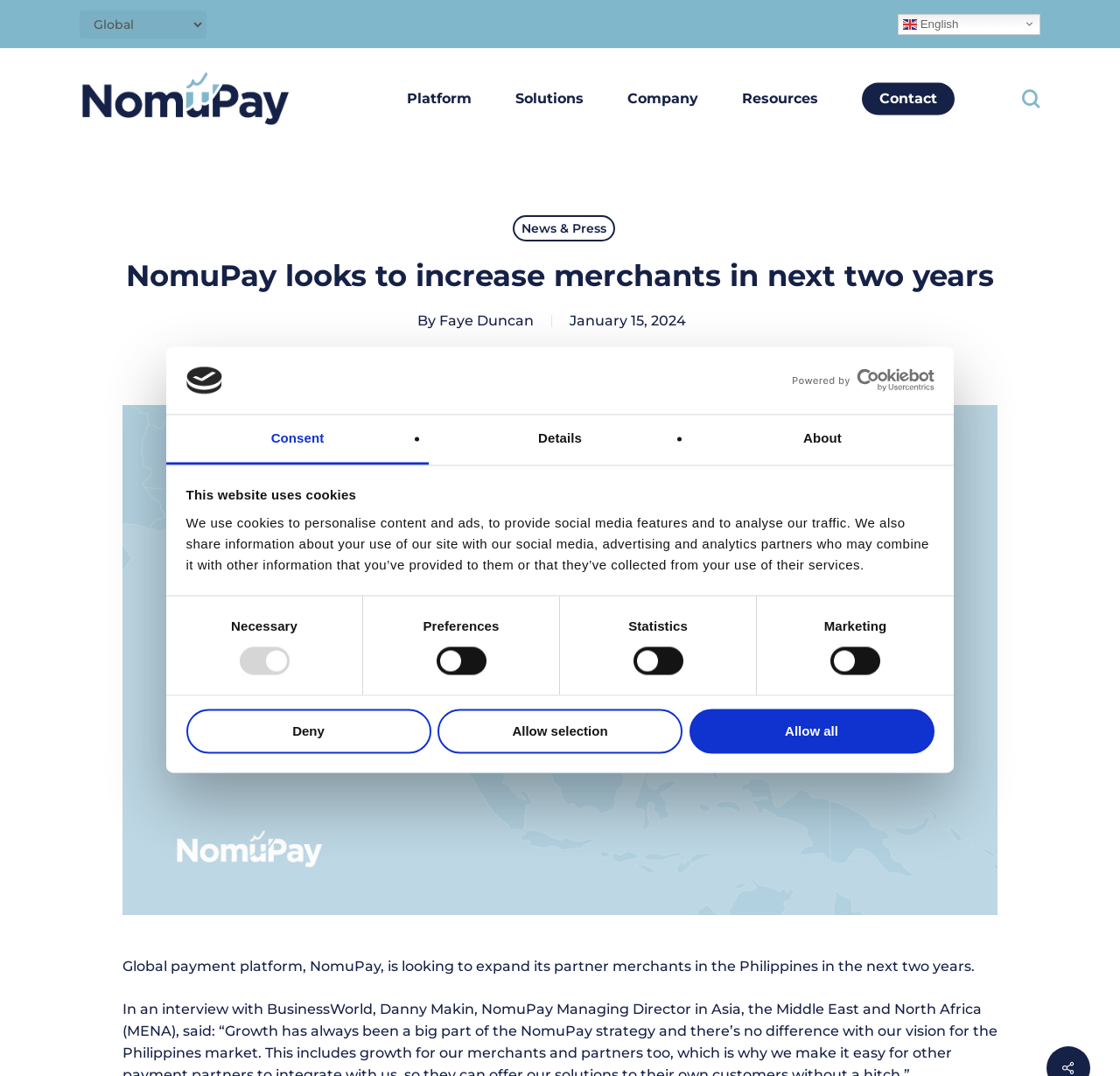Identify the bounding box coordinates of the area that should be clicked in order to complete the given instruction: "Close the search". The bounding box coordinates should be four float numbers between 0 and 1, i.e., [left, top, right, bottom].

[0.902, 0.172, 0.92, 0.185]